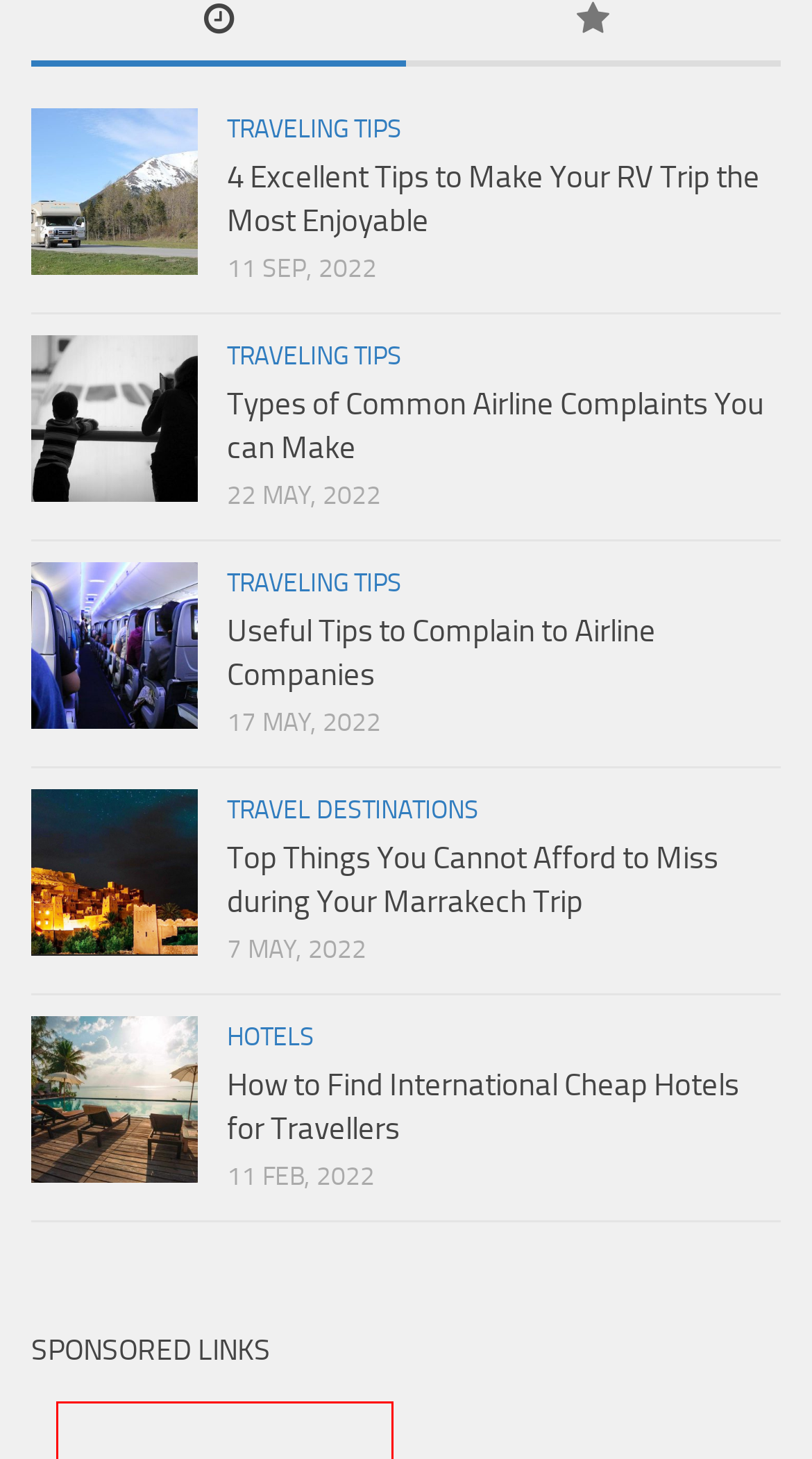Determine the bounding box for the described HTML element: "Traveling Tips". Ensure the coordinates are four float numbers between 0 and 1 in the format [left, top, right, bottom].

[0.279, 0.234, 0.495, 0.254]